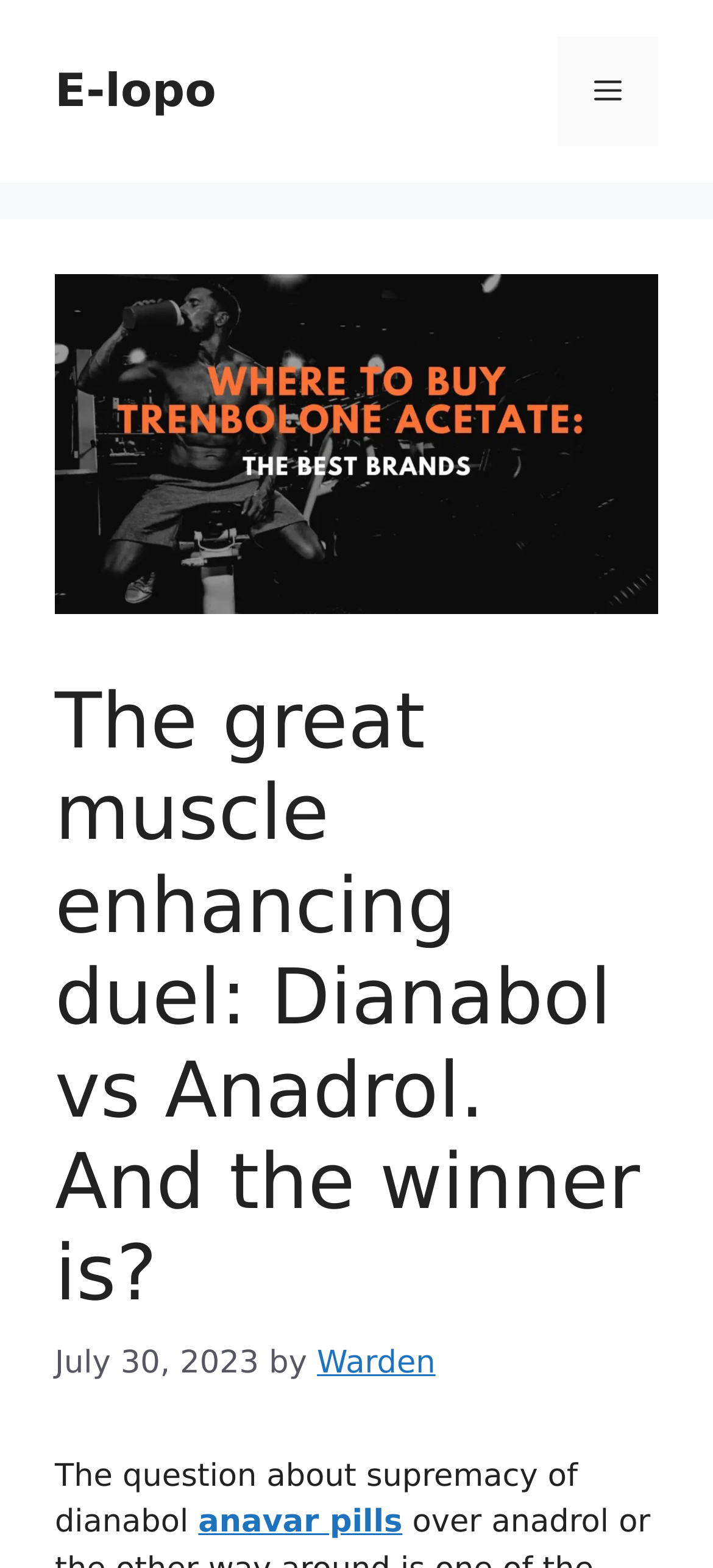Offer a comprehensive description of the webpage’s content and structure.

The webpage appears to be an article or blog post discussing the comparison between Dianabol and Anadrol, two muscle-enhancing pills. At the top of the page, there is a banner with the site's name, accompanied by a link to "E-lopo" on the left side and a mobile toggle button on the right side. 

Below the banner, there is a header section that spans the entire width of the page. It contains a heading that reads "The great muscle enhancing duel: Dianabol vs Anadrol. And the winner is?" followed by a timestamp "July 30, 2023" and the author's name "Warden". 

Underneath the header, there is a paragraph of text that starts with "The question about supremacy of dianabol" and contains a link to "anavar pills". This text is likely the introduction to the article, which will delve into the debate between Dianabol and Anadrol.